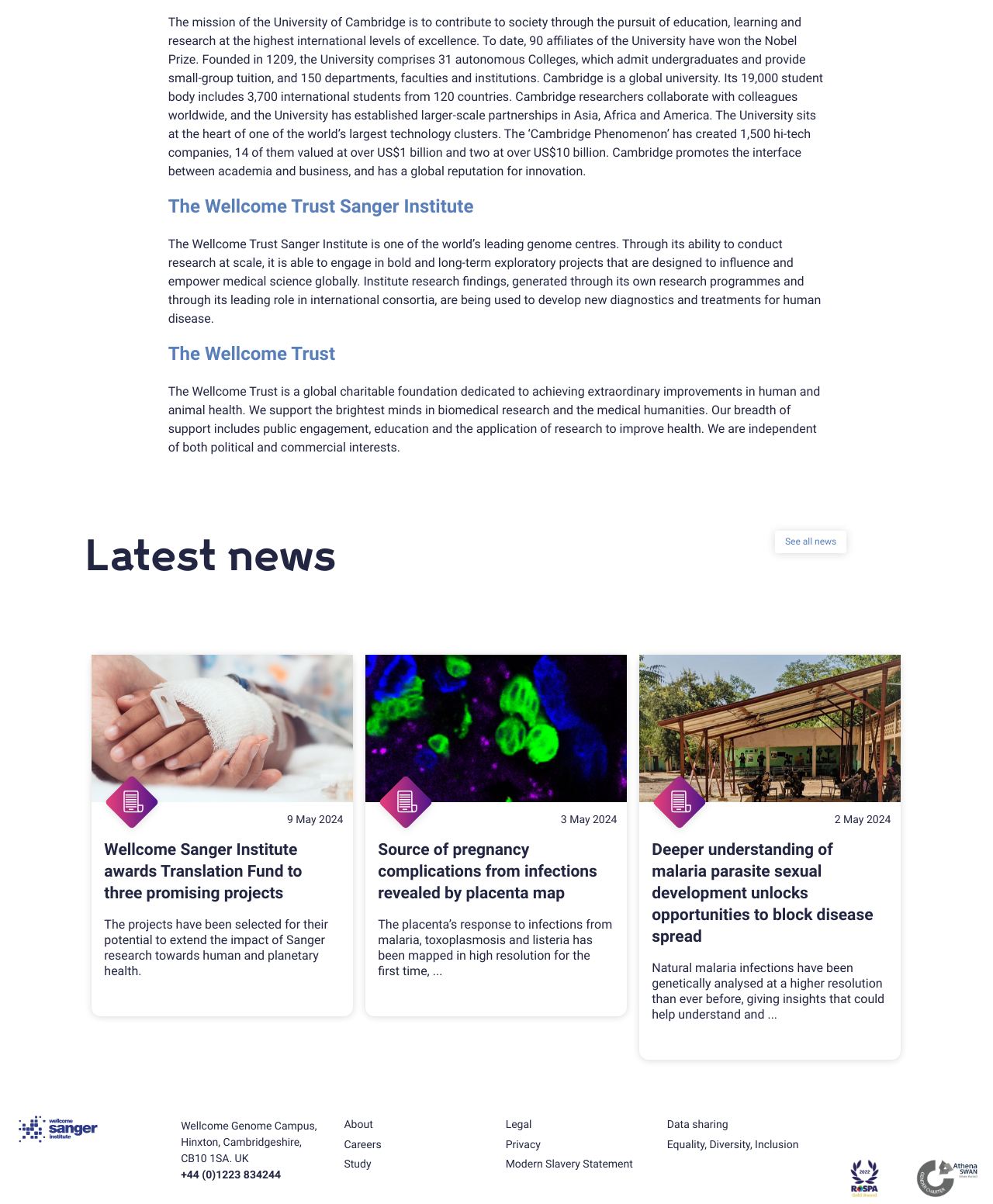What is the Wellcome Trust Sanger Institute?
Look at the screenshot and respond with a single word or phrase.

One of the world’s leading genome centres